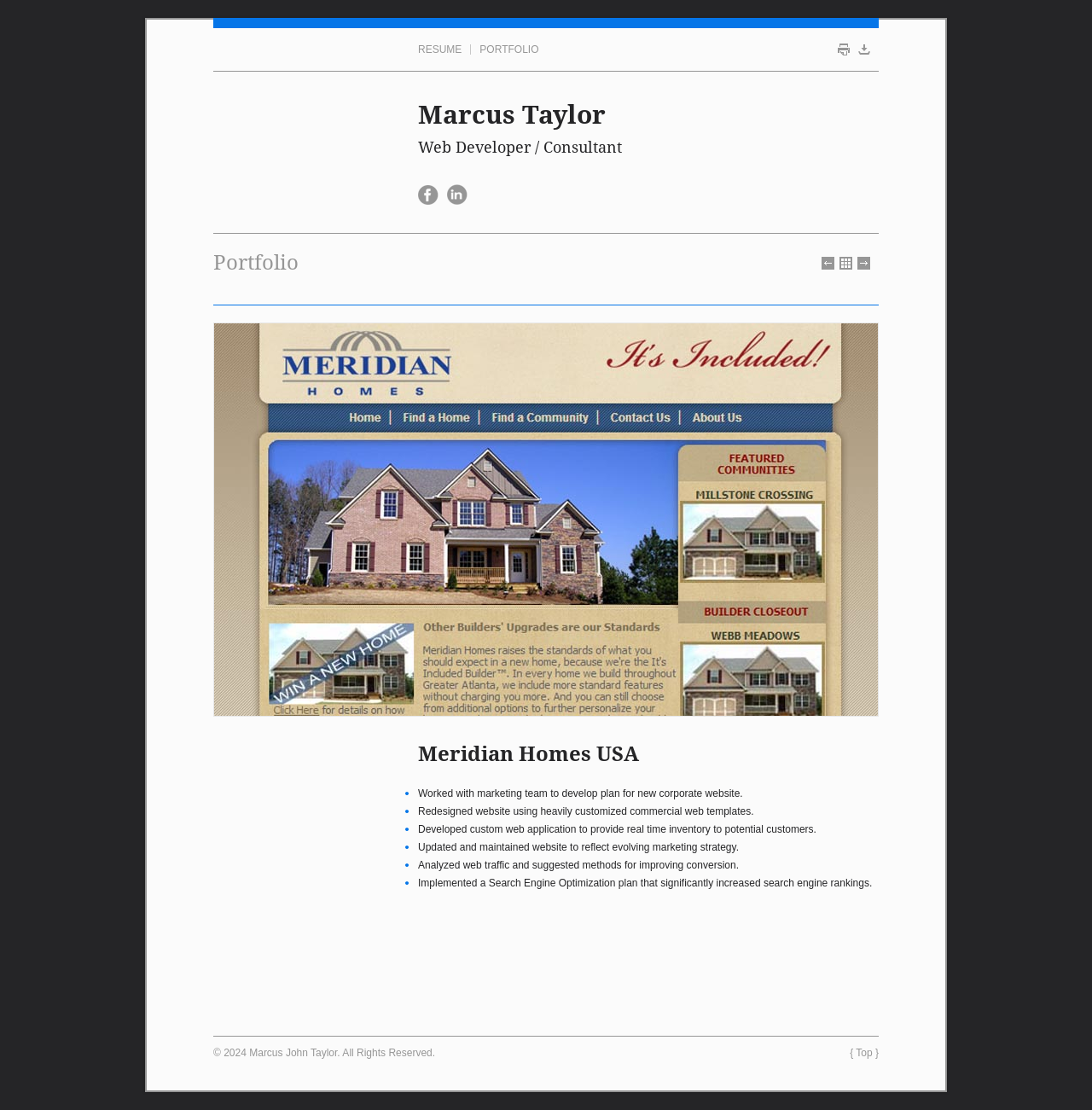Using the details from the image, please elaborate on the following question: What is the purpose of the custom web application developed?

According to the webpage, Marcus John Taylor developed a custom web application to provide real-time inventory to potential customers, which suggests that the purpose of the application is to provide real-time inventory.